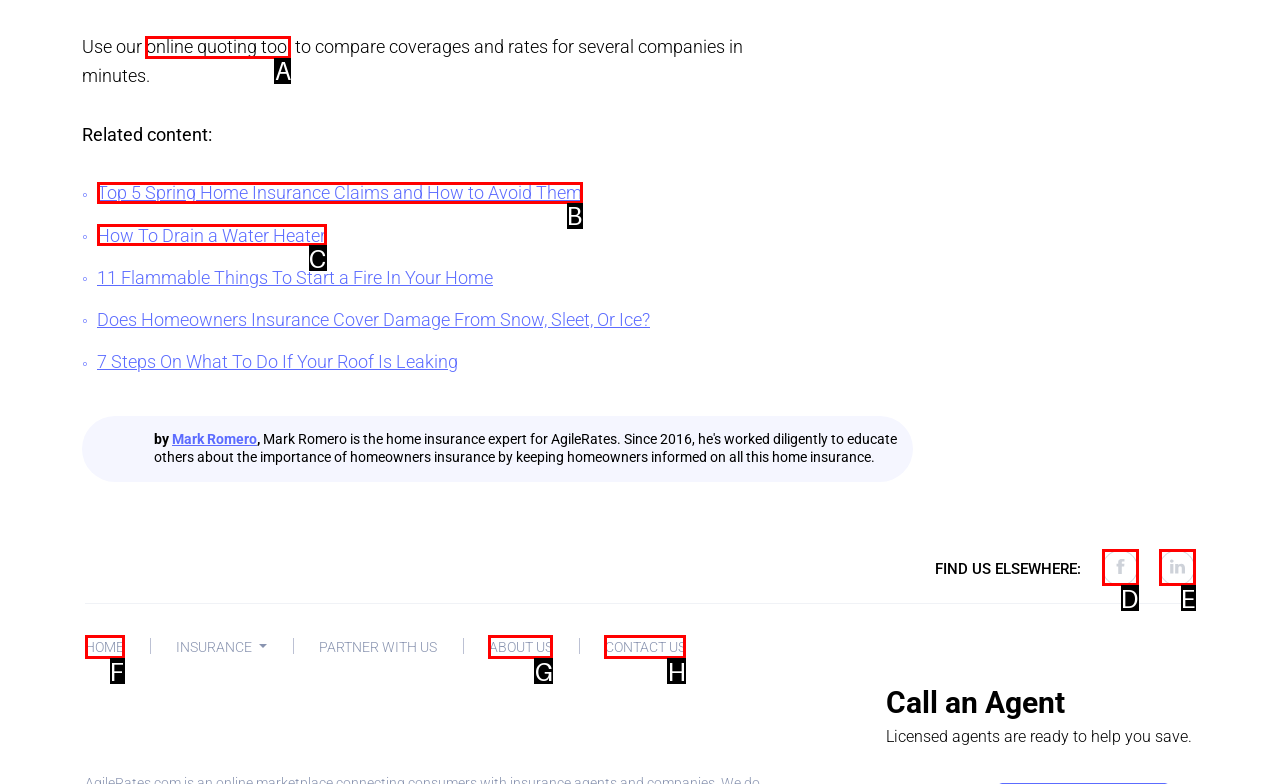What option should I click on to execute the task: Use online quoting tool? Give the letter from the available choices.

A